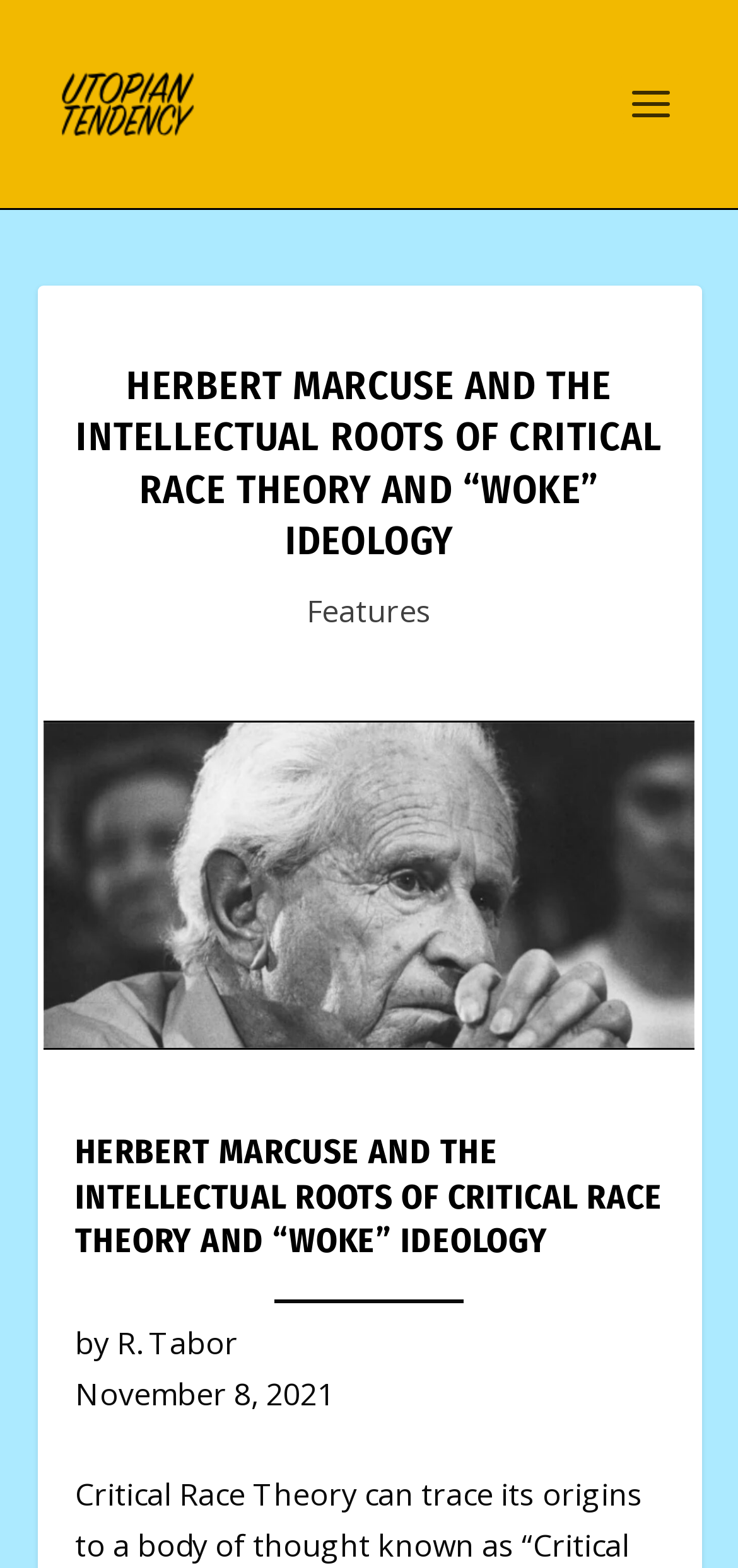Locate and provide the bounding box coordinates for the HTML element that matches this description: "Features".

[0.415, 0.377, 0.585, 0.403]